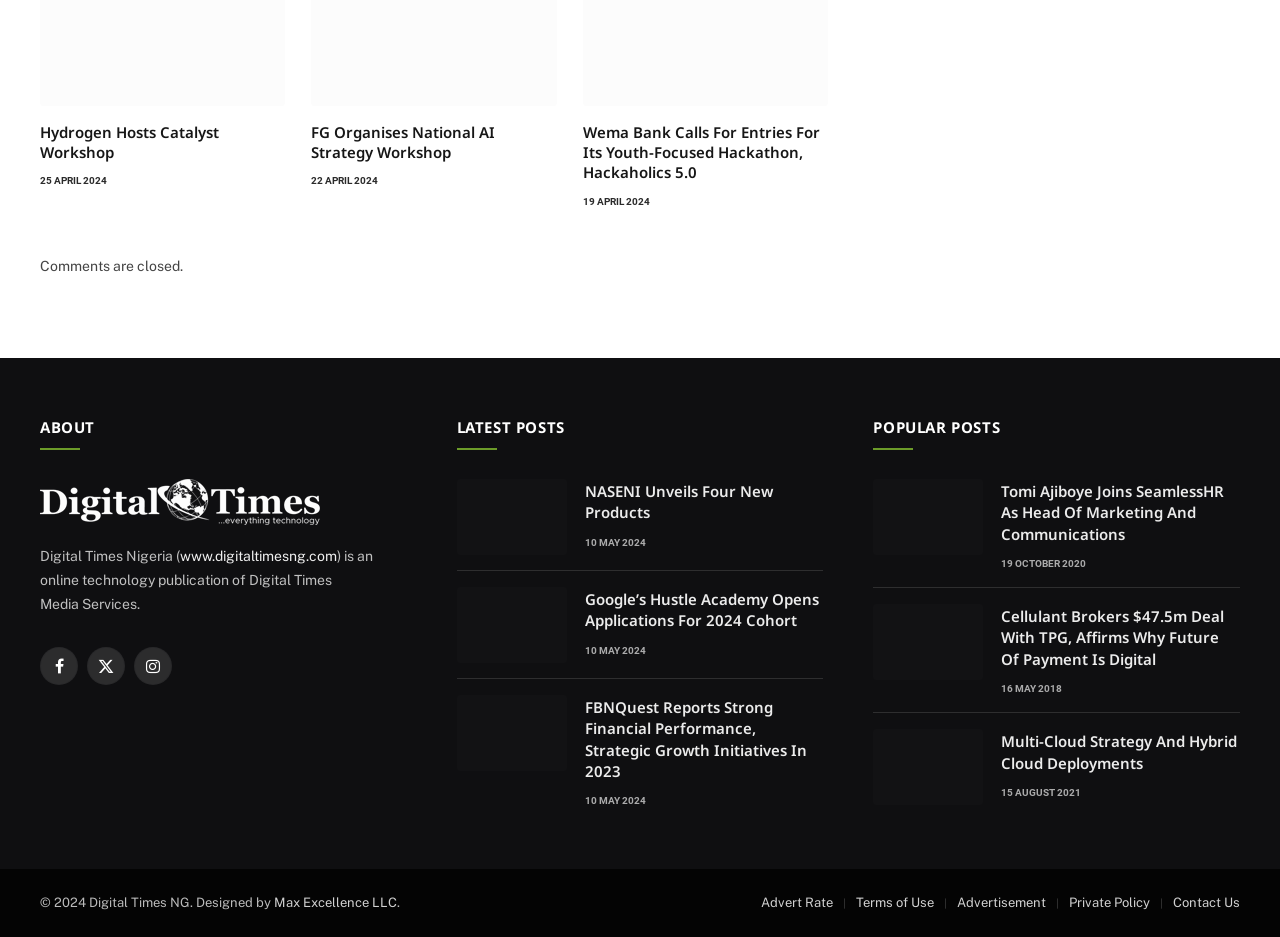Please provide a comprehensive response to the question based on the details in the image: What is the date of the article about Google’s Hustle Academy?

I found the answer by looking at the time element next to the article about Google’s Hustle Academy, which says '10 MAY 2024'.